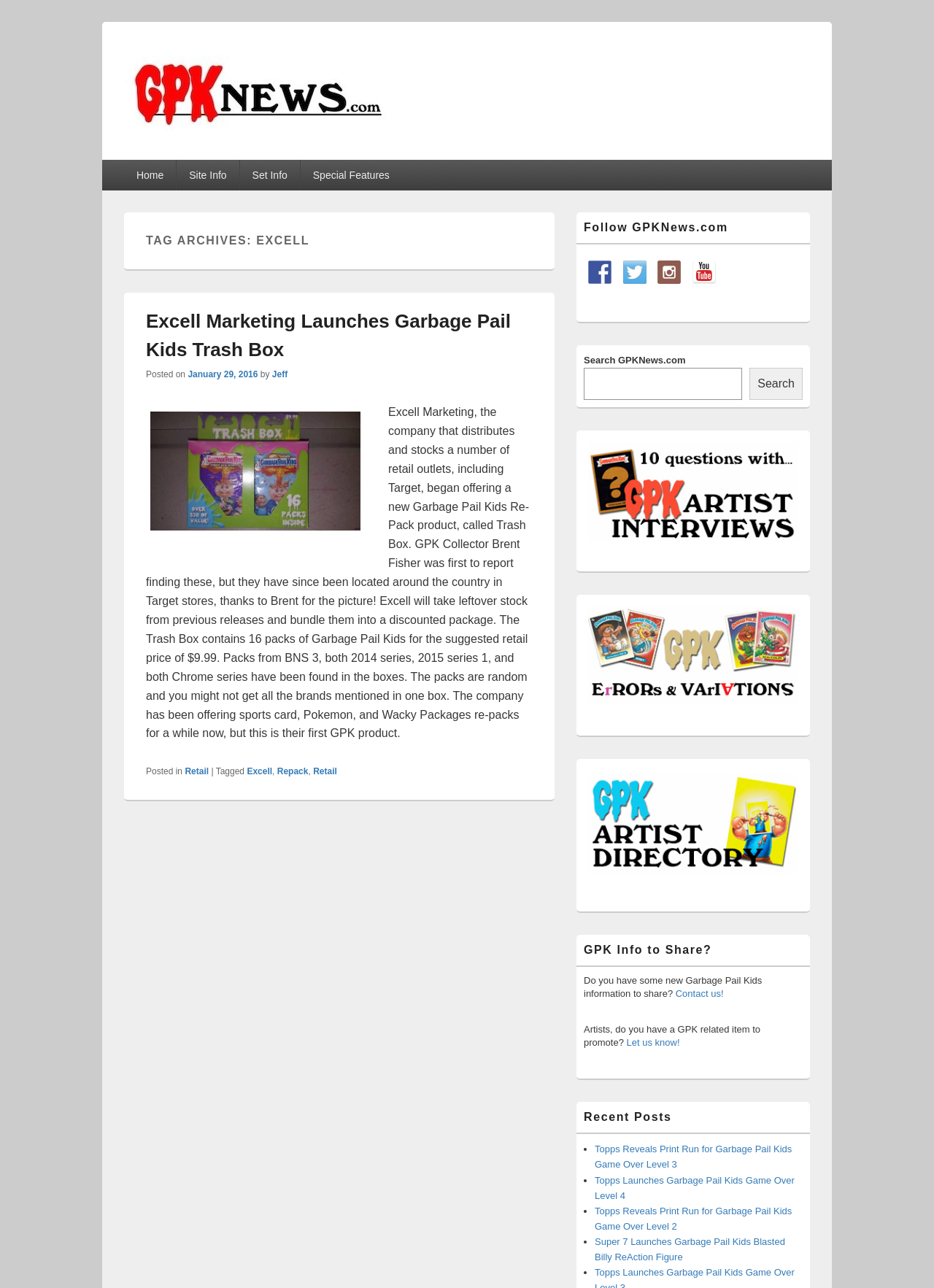Highlight the bounding box coordinates of the region I should click on to meet the following instruction: "Click on the 'Home' link".

[0.133, 0.124, 0.189, 0.148]